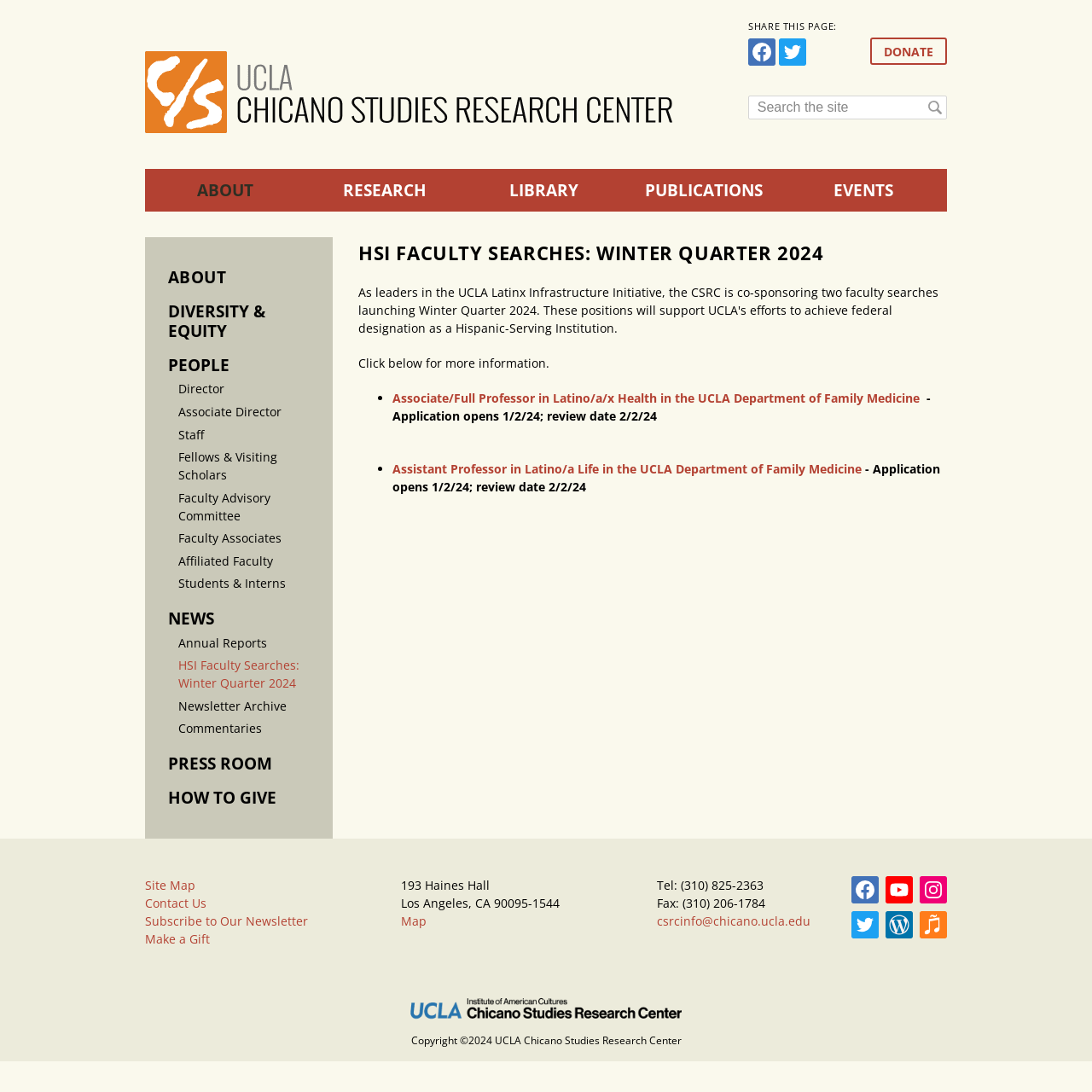Respond with a single word or phrase to the following question: What is the address of the research center?

193 Haines Hall, Los Angeles, CA 90095-1544